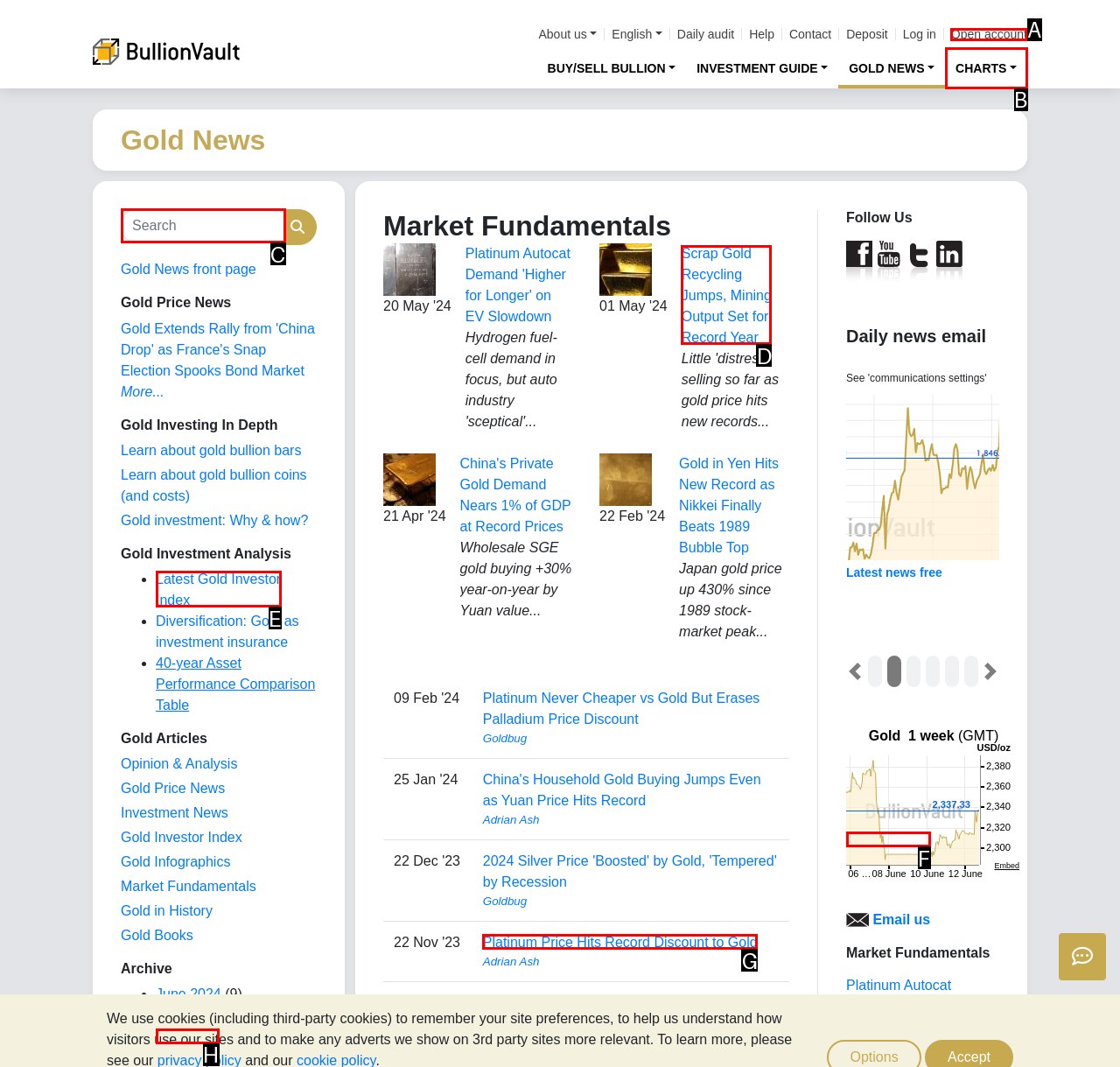Determine the letter of the UI element that you need to click to perform the task: View by thread.
Provide your answer with the appropriate option's letter.

None